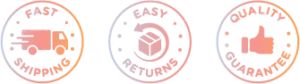What is the icon used to represent 'QUALITY GUARANTEE'?
Refer to the screenshot and respond with a concise word or phrase.

thumbs-up